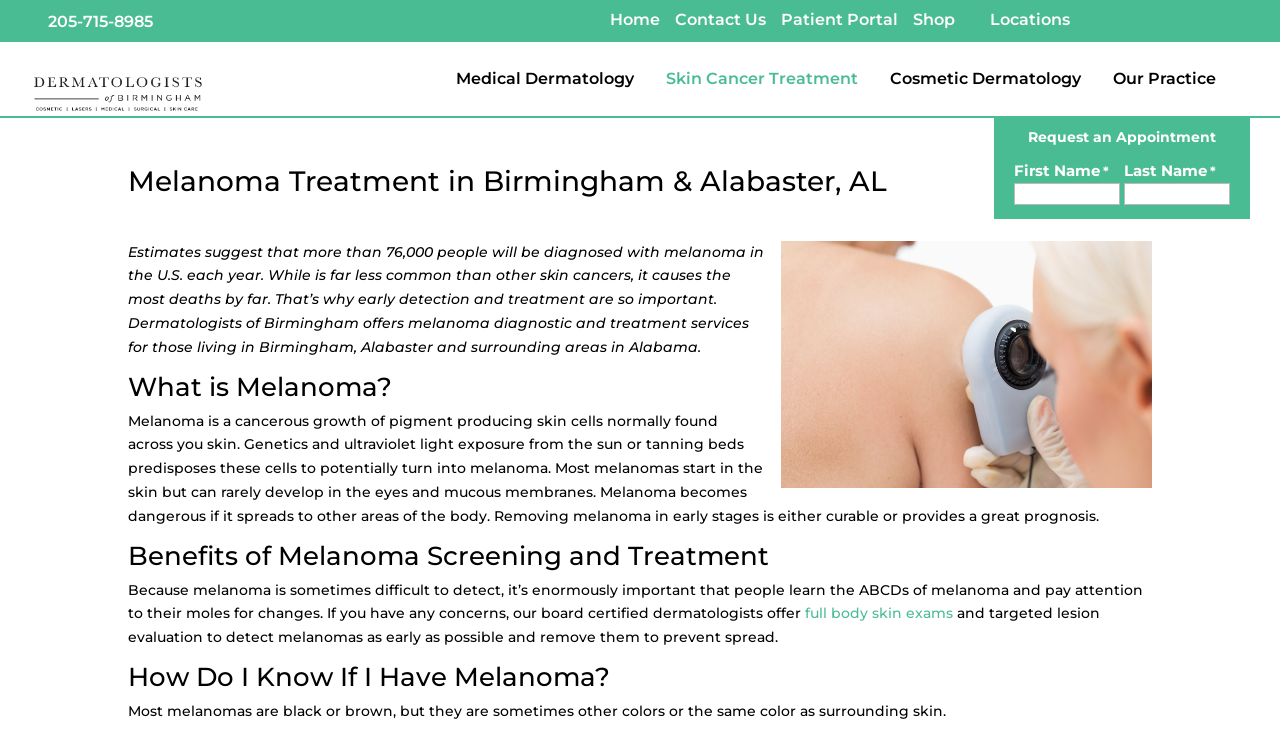Please predict the bounding box coordinates of the element's region where a click is necessary to complete the following instruction: "Request an appointment". The coordinates should be represented by four float numbers between 0 and 1, i.e., [left, top, right, bottom].

[0.803, 0.173, 0.95, 0.197]